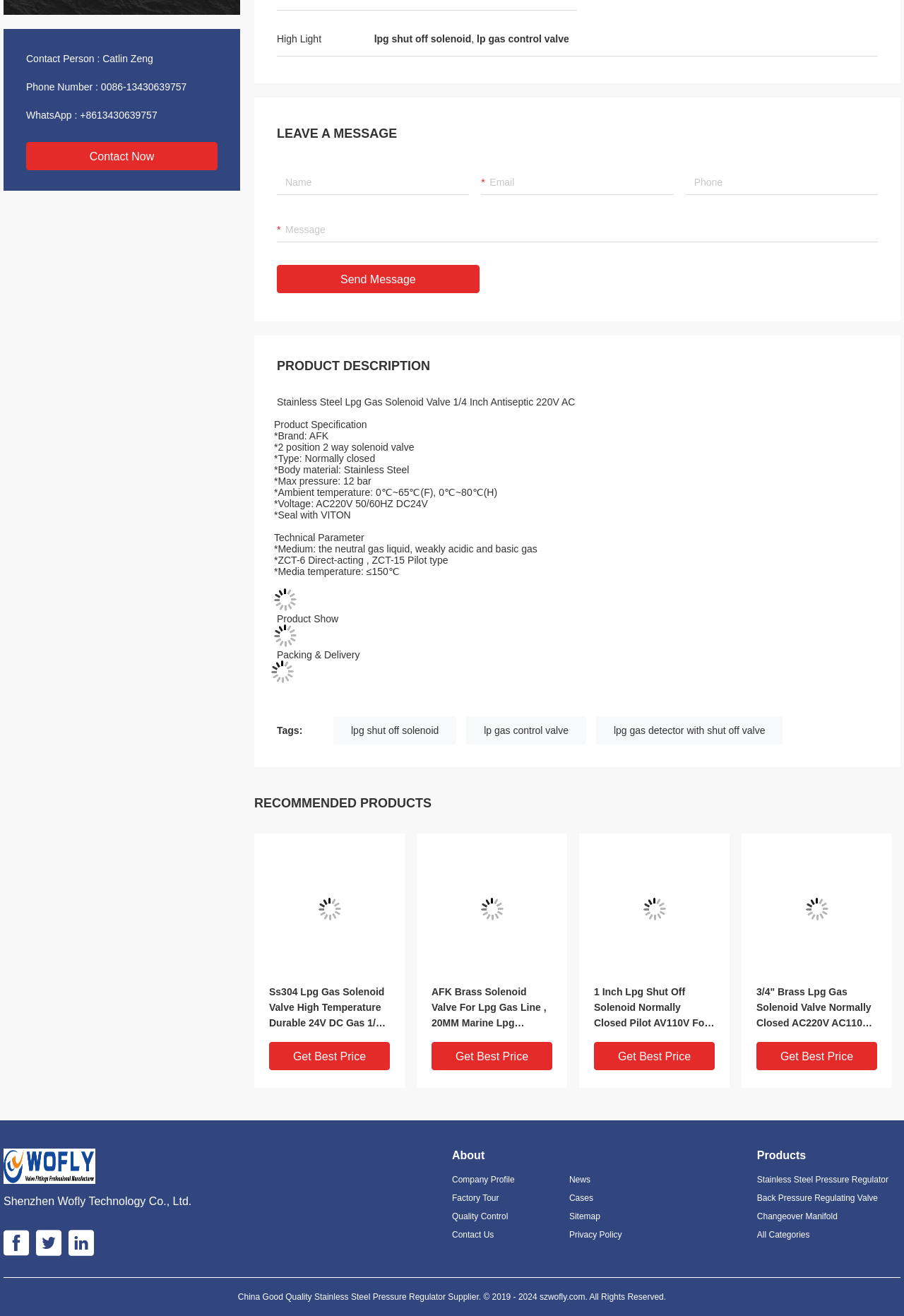What is the maximum pressure of the product?
From the image, respond with a single word or phrase.

12 bar